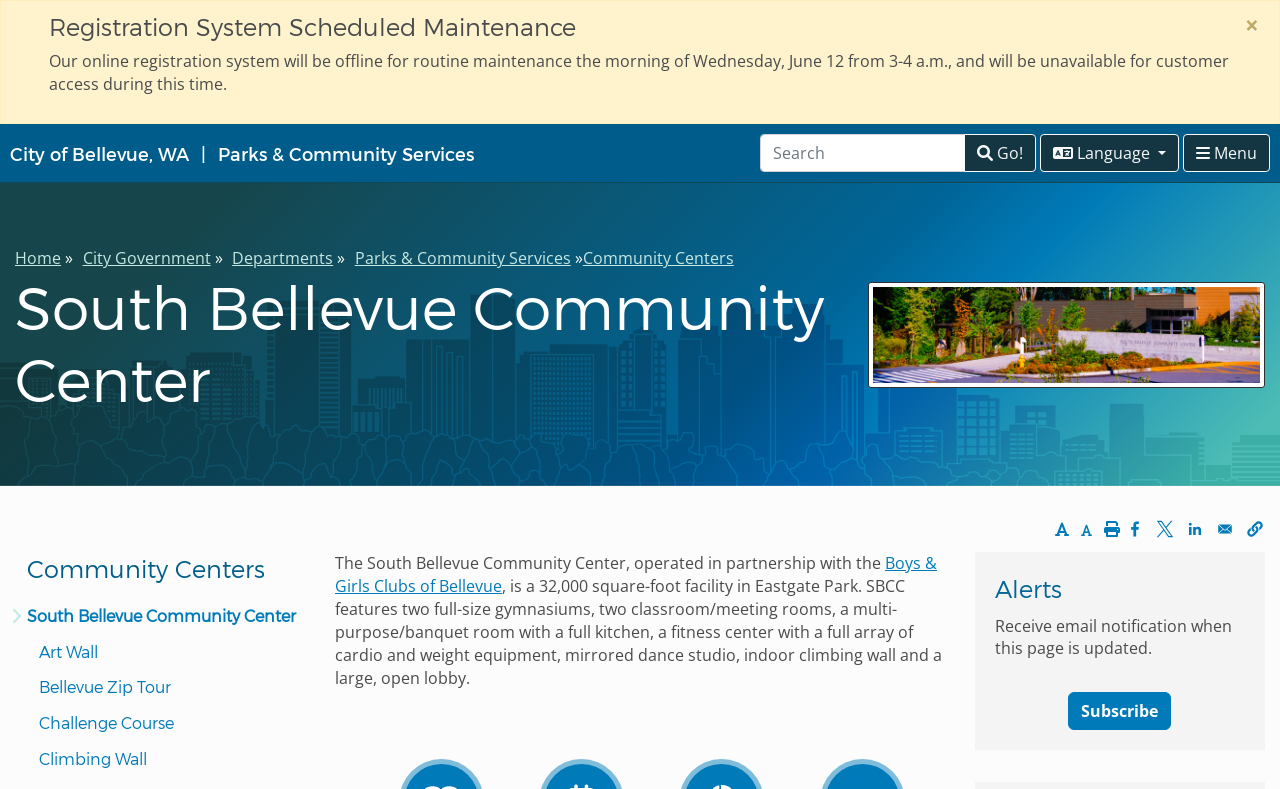Determine the coordinates of the bounding box that should be clicked to complete the instruction: "Search for something". The coordinates should be represented by four float numbers between 0 and 1: [left, top, right, bottom].

[0.594, 0.17, 0.754, 0.219]